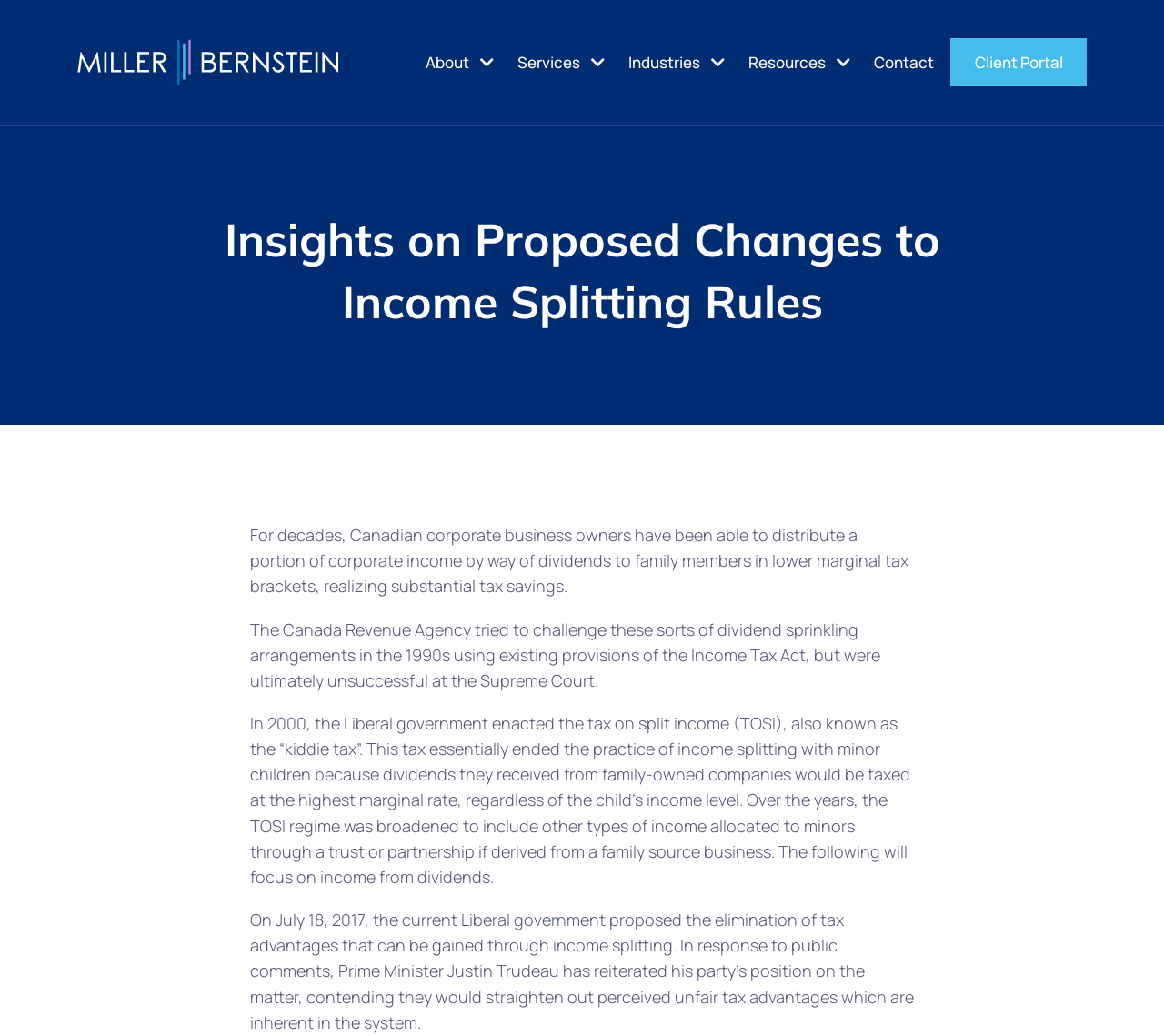Illustrate the webpage thoroughly, mentioning all important details.

The webpage is about a review of the proposed changes to income splitting rules in Canada. At the top left corner, there is a main logo of Miller Bernstein. To the right of the logo, there is a primary navigation menu with links to "About", "Services", "Industries", "Resources", "Contact", and "Client Portal". 

Below the navigation menu, there is a heading that reads "Insights on Proposed Changes to Income Splitting Rules". 

The main content of the webpage is divided into four paragraphs of text. The first paragraph explains how Canadian corporate business owners have been able to distribute corporate income to family members in lower tax brackets, resulting in tax savings. 

The second paragraph discusses how the Canada Revenue Agency challenged these arrangements in the 1990s but were unsuccessful. 

The third paragraph describes the introduction of the tax on split income (TOSI) in 2000, which ended the practice of income splitting with minor children. 

The fourth and final paragraph discusses the current Liberal government's proposal to eliminate tax advantages gained through income splitting, and Prime Minister Justin Trudeau's stance on the matter.